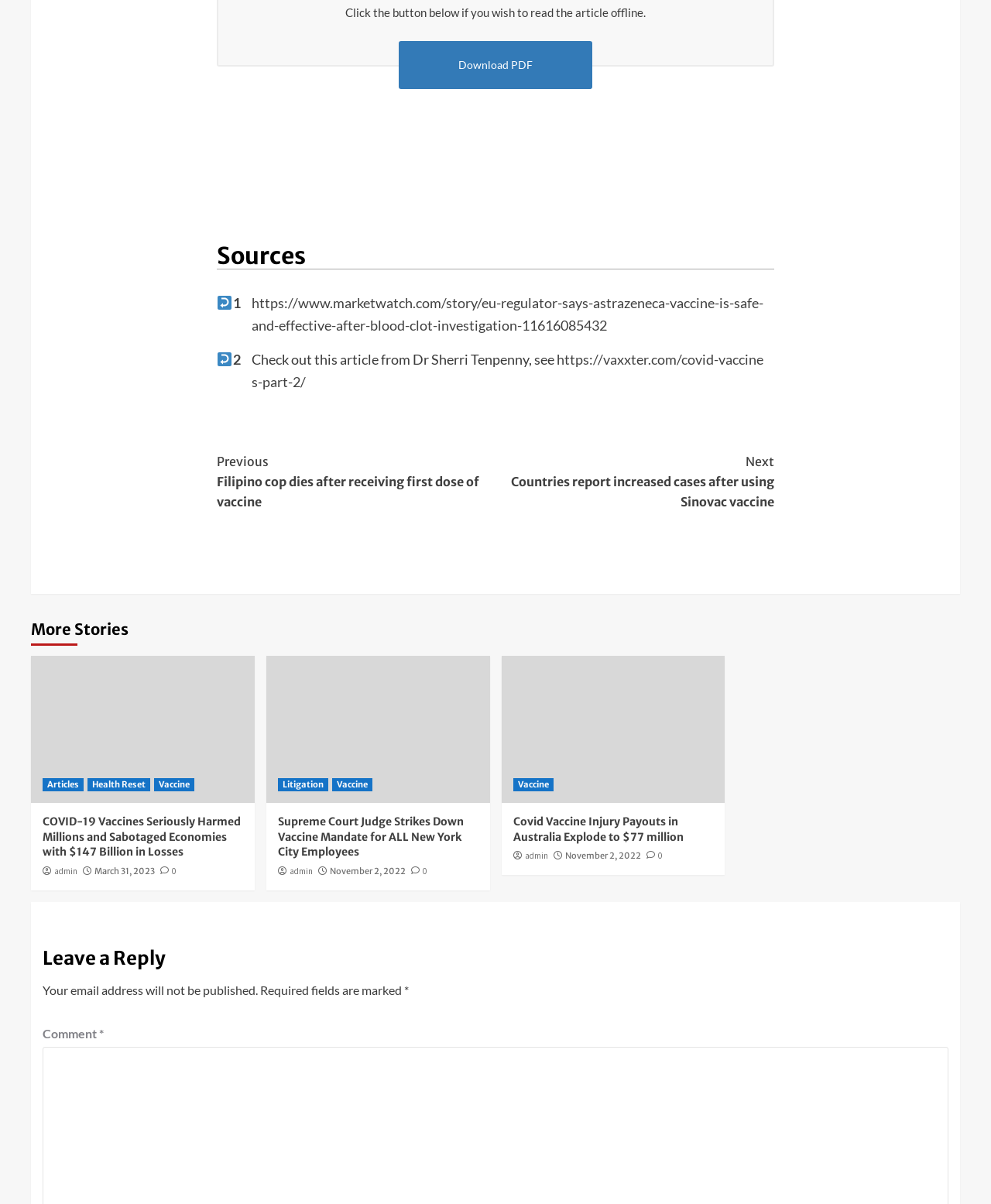What type of content is listed under 'Sources'?
Refer to the image and answer the question using a single word or phrase.

Links to articles